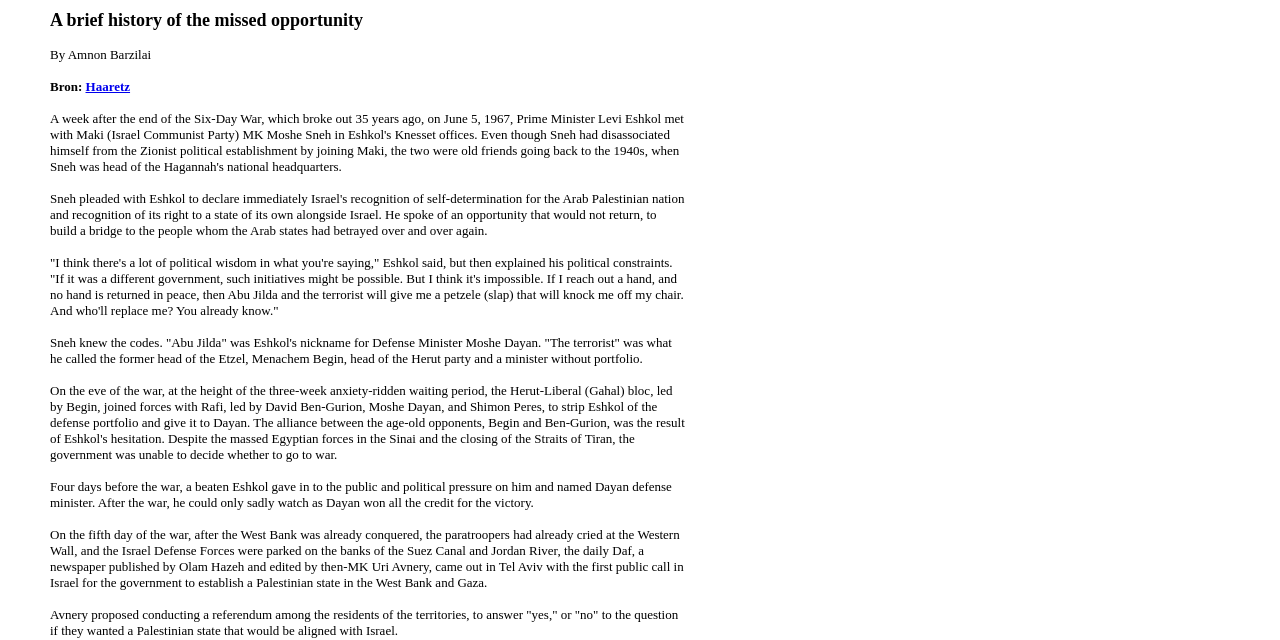Provide the bounding box coordinates for the UI element that is described as: "Haaretz".

[0.067, 0.123, 0.102, 0.147]